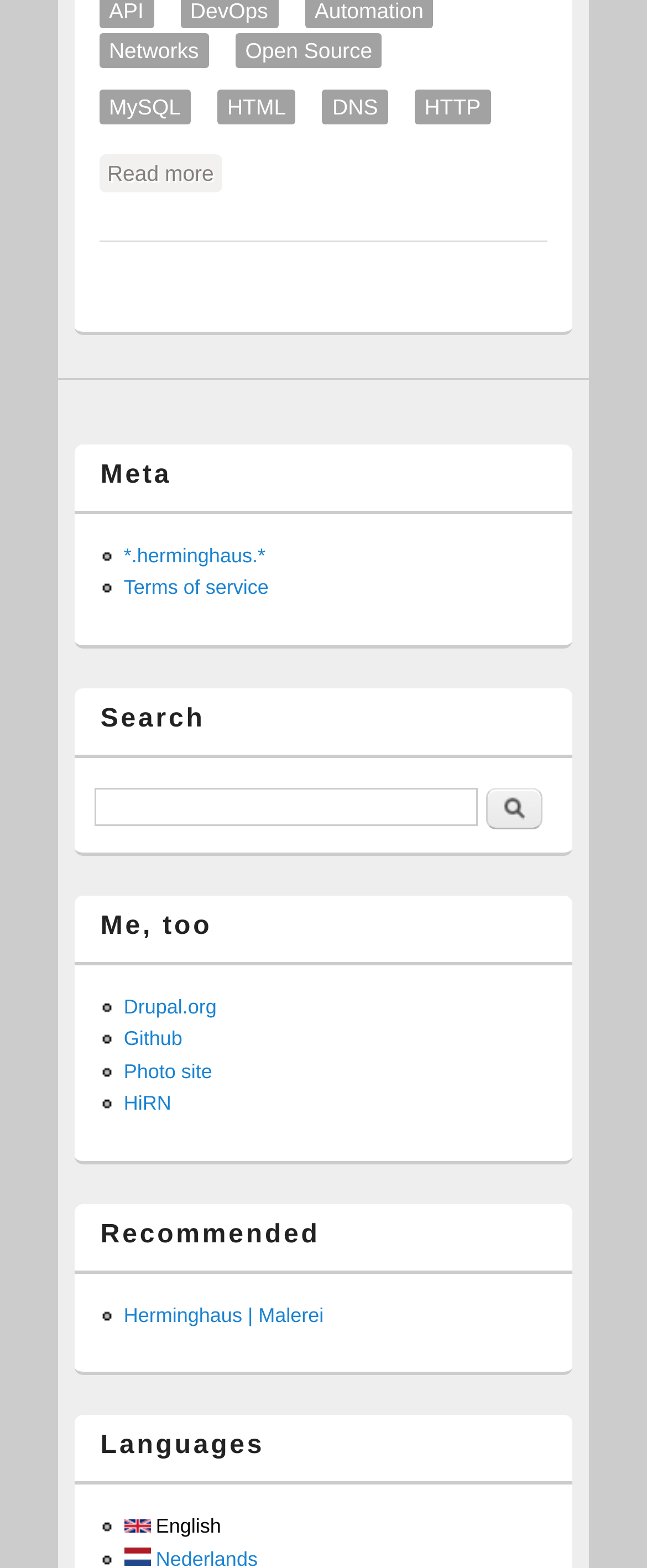Determine the bounding box coordinates for the area that needs to be clicked to fulfill this task: "Search for something". The coordinates must be given as four float numbers between 0 and 1, i.e., [left, top, right, bottom].

[0.145, 0.502, 0.739, 0.527]